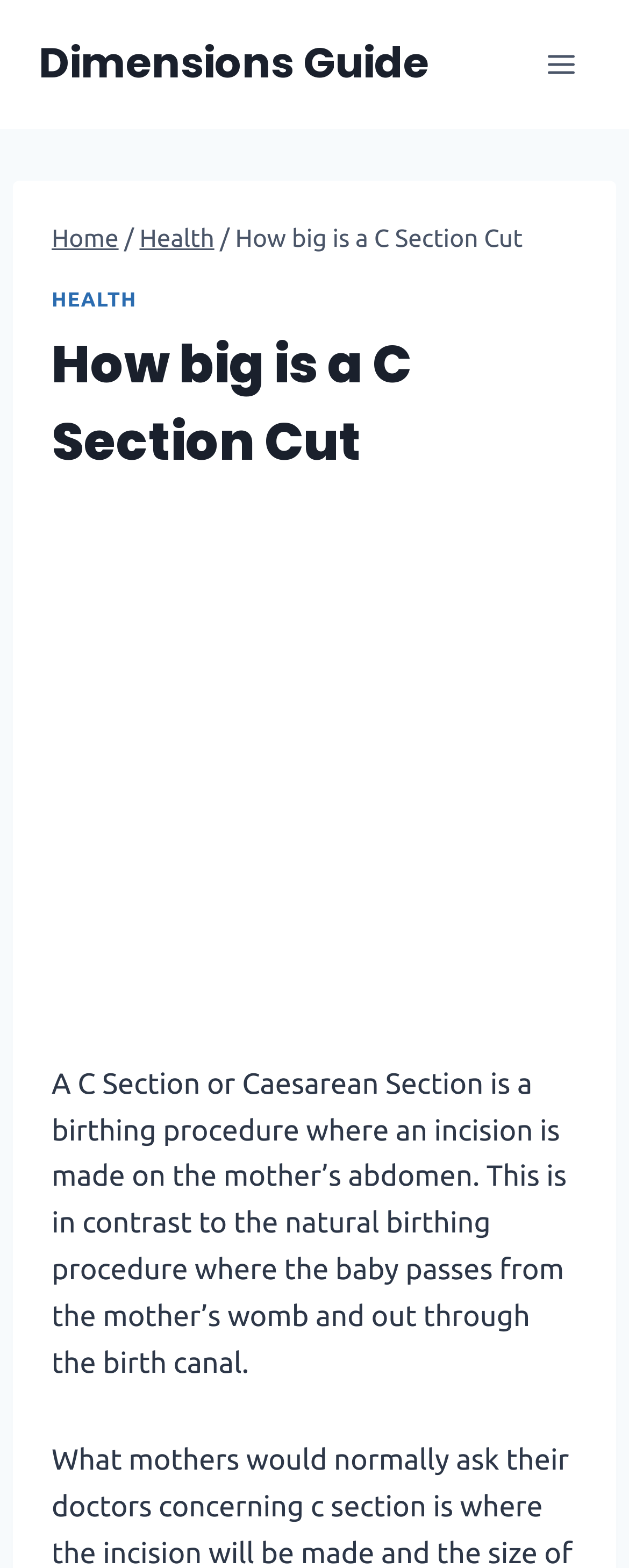Describe the entire webpage, focusing on both content and design.

The webpage is about the dimensions of a C-section cut, with a focus on providing a guide. At the top, there is a link to a "Dimensions Guide" and a button to "Open menu" on the right side. Below this, there is a header section with a navigation menu, also known as breadcrumbs, which displays the path "Home > Health > How big is a C Section Cut". 

Underneath the navigation menu, there is a heading that repeats the title "How big is a C Section Cut". On the same level, there is a link to the "HEALTH" category. 

Further down, there is a block of text that explains what a C-section is, describing it as a birthing procedure where an incision is made on the mother's abdomen. This text is positioned above an advertisement iframe.